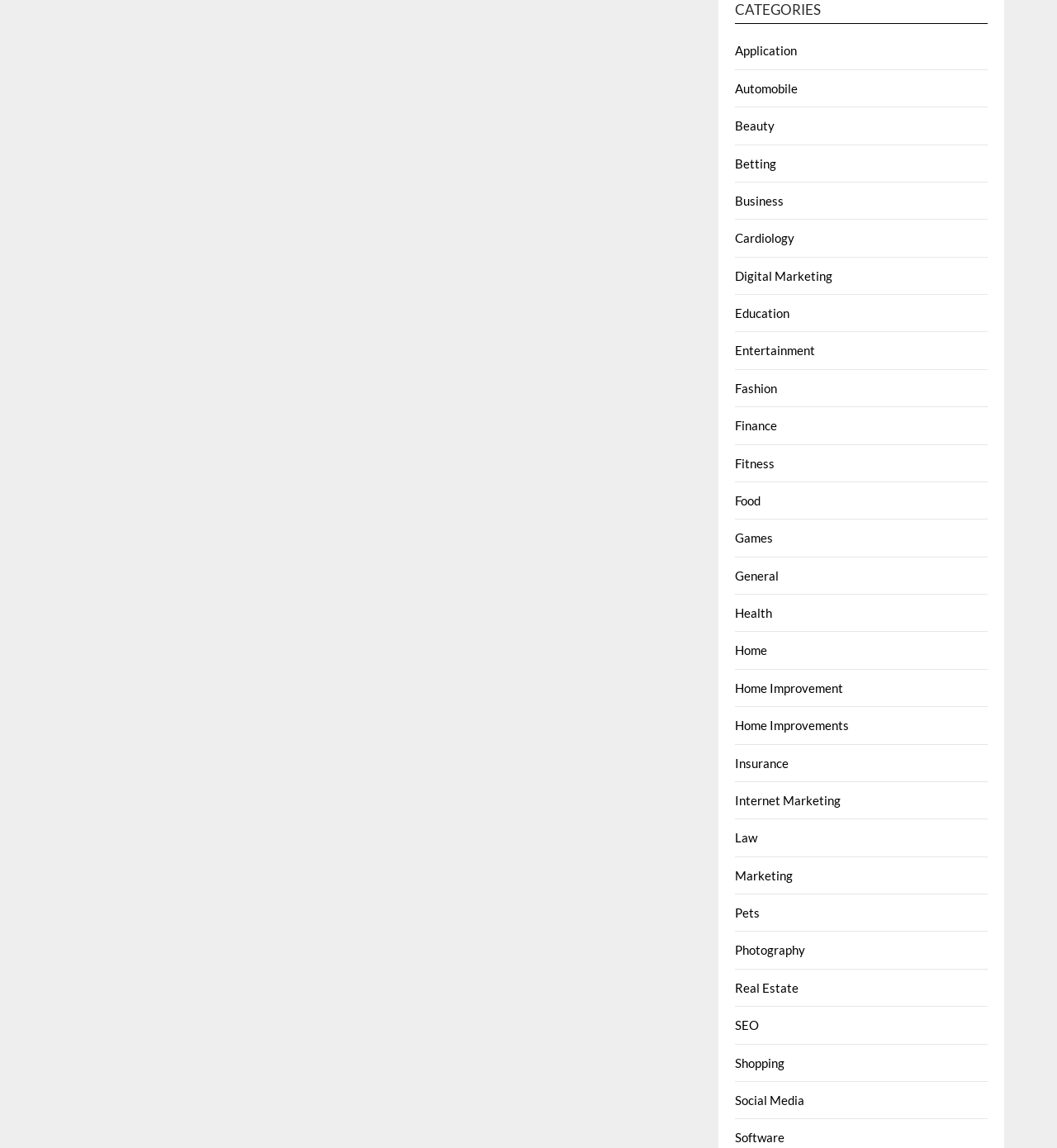What is the category that comes after 'Entertainment'?
Provide an in-depth answer to the question, covering all aspects.

The category that comes after 'Entertainment' is 'Fashion' because the link element 'Fashion' has a bounding box coordinate of [0.696, 0.332, 0.735, 0.344], which is immediately below the link element 'Entertainment' with a bounding box coordinate of [0.696, 0.299, 0.771, 0.312].